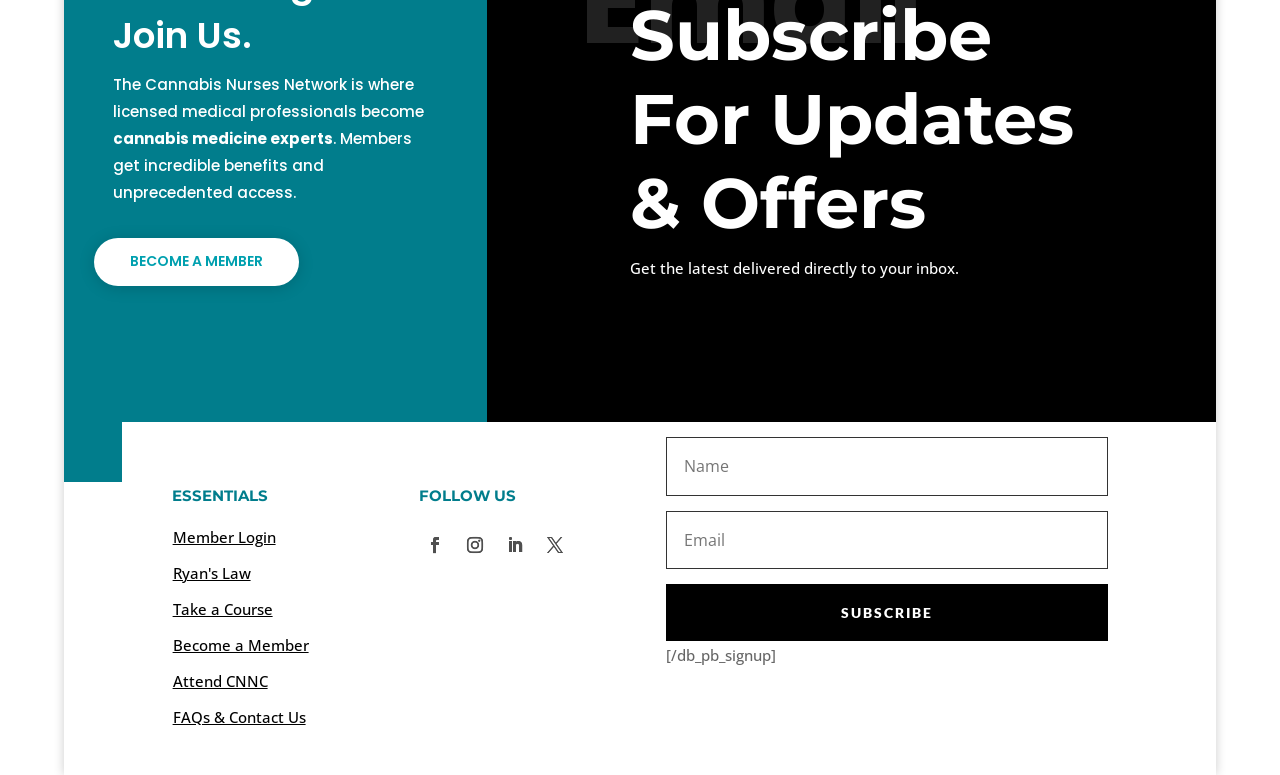Please answer the following question using a single word or phrase: 
How many links are available under the 'ESSENTIALS' heading?

6